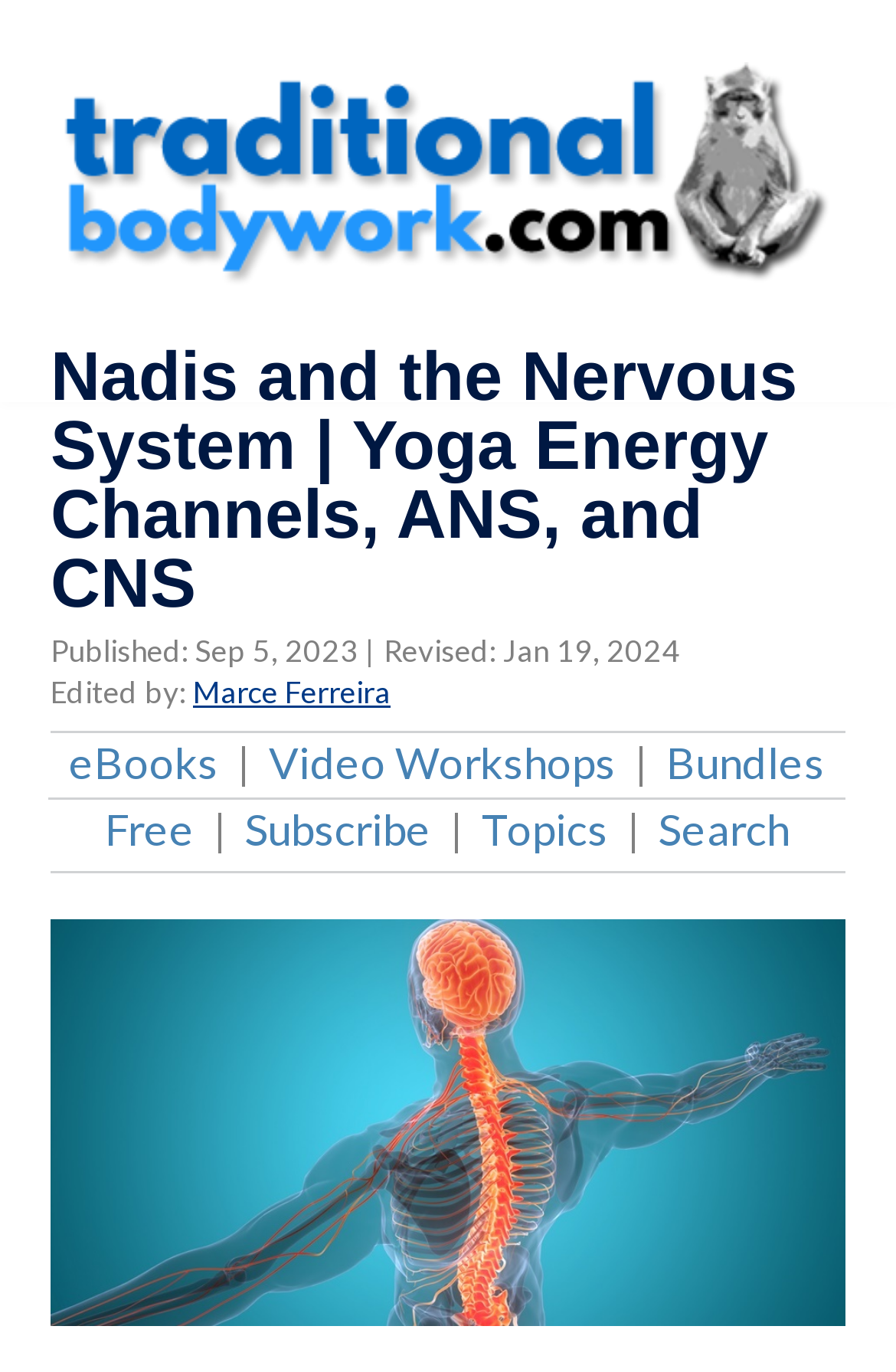Identify the bounding box coordinates for the element you need to click to achieve the following task: "check the author of the article". Provide the bounding box coordinates as four float numbers between 0 and 1, in the form [left, top, right, bottom].

[0.215, 0.49, 0.436, 0.517]